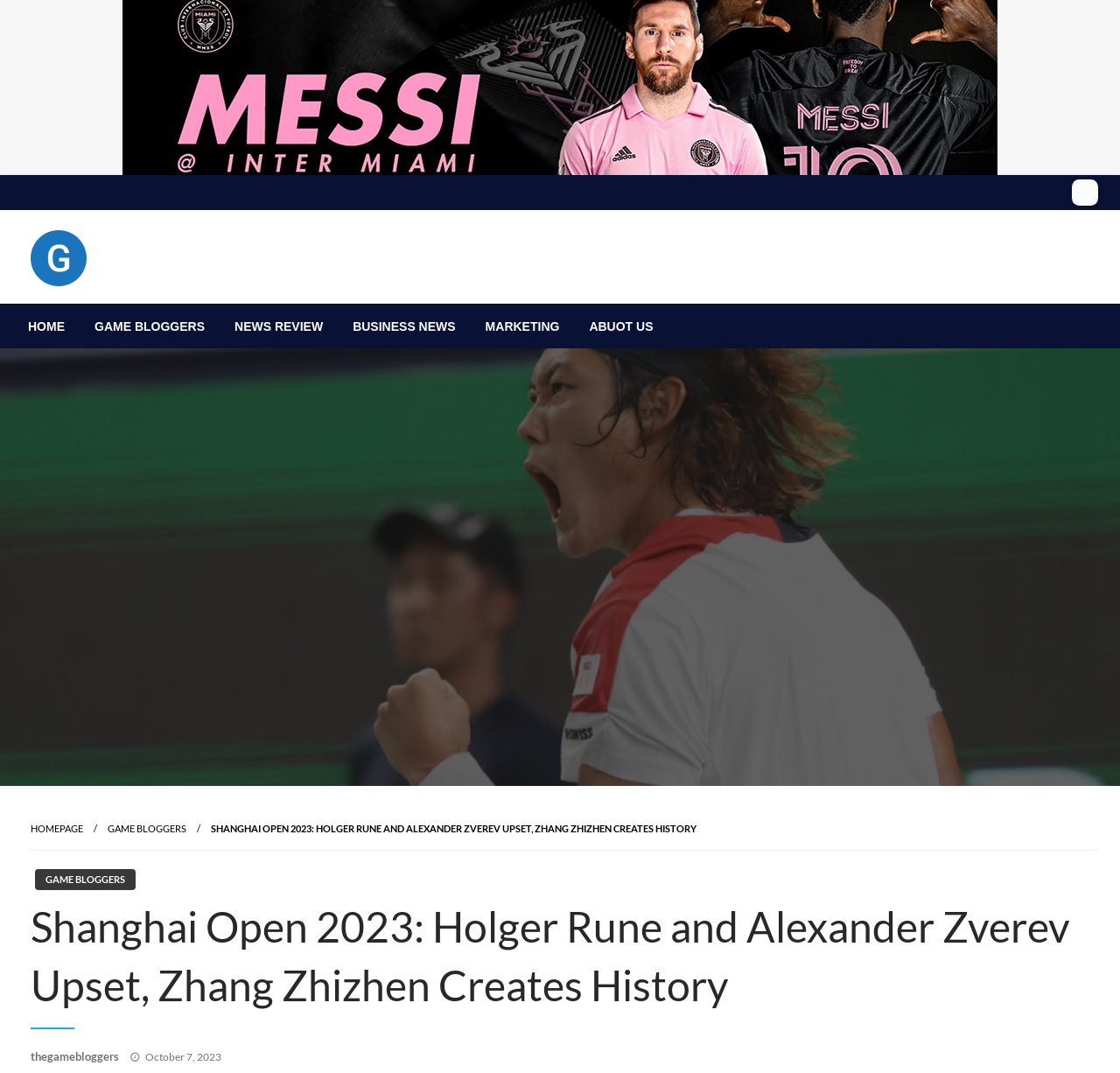Using the description "Log In", locate and provide the bounding box of the UI element.

None